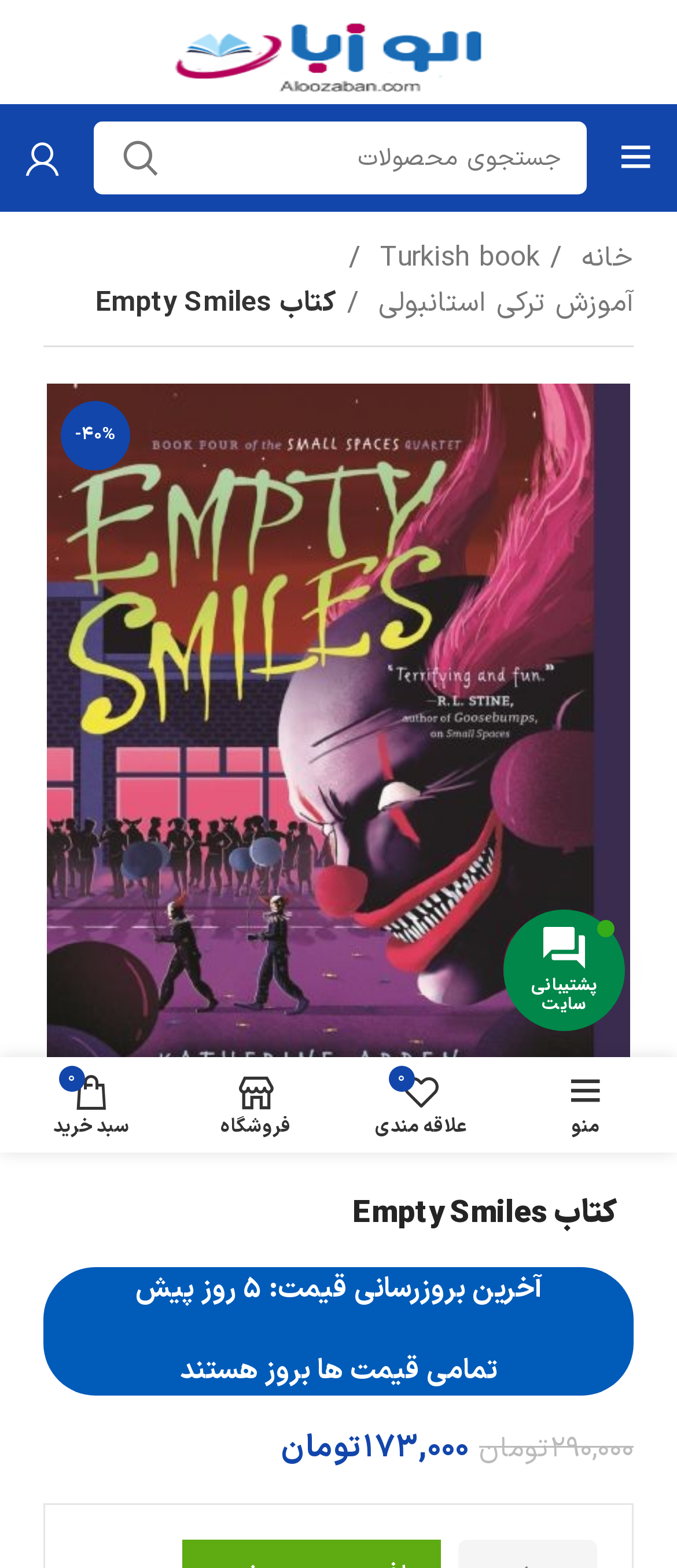Locate the bounding box coordinates of the UI element described by: "آموزش ترکی استانبولی". Provide the coordinates as four float numbers between 0 and 1, formatted as [left, top, right, bottom].

[0.513, 0.18, 0.936, 0.208]